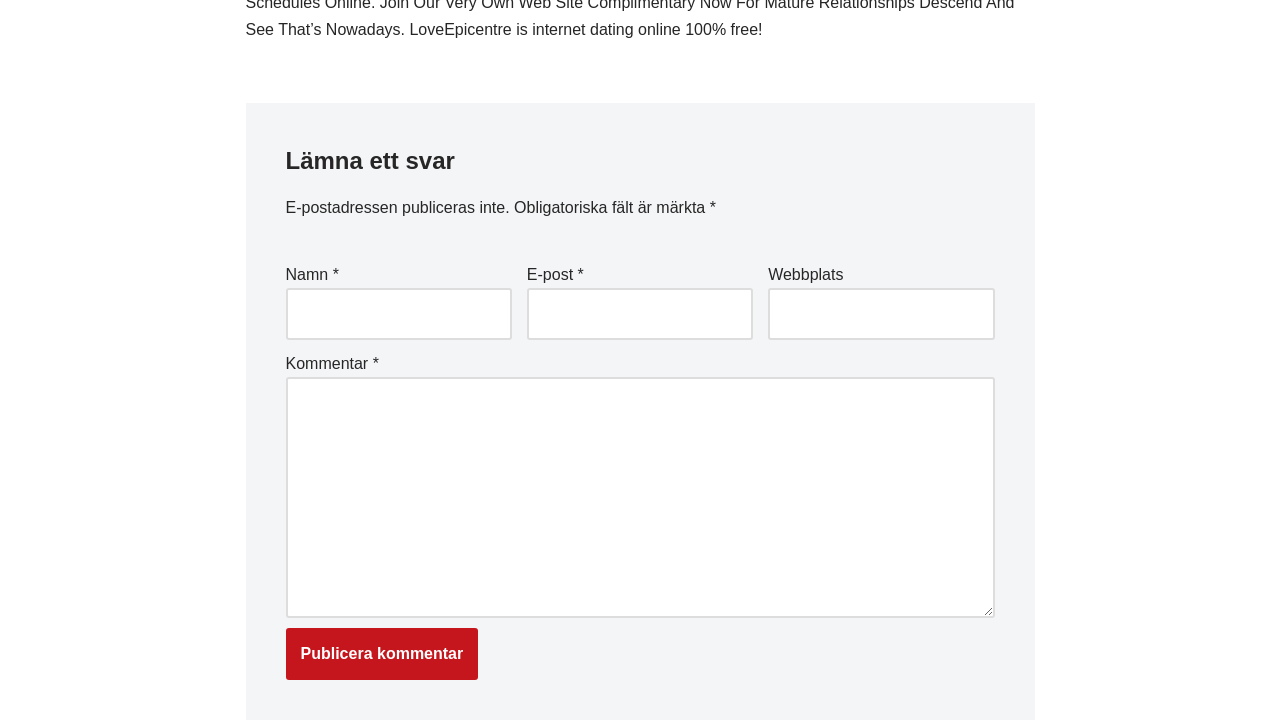What happens when the button is clicked?
Based on the image, give a concise answer in the form of a single word or short phrase.

Publish comment